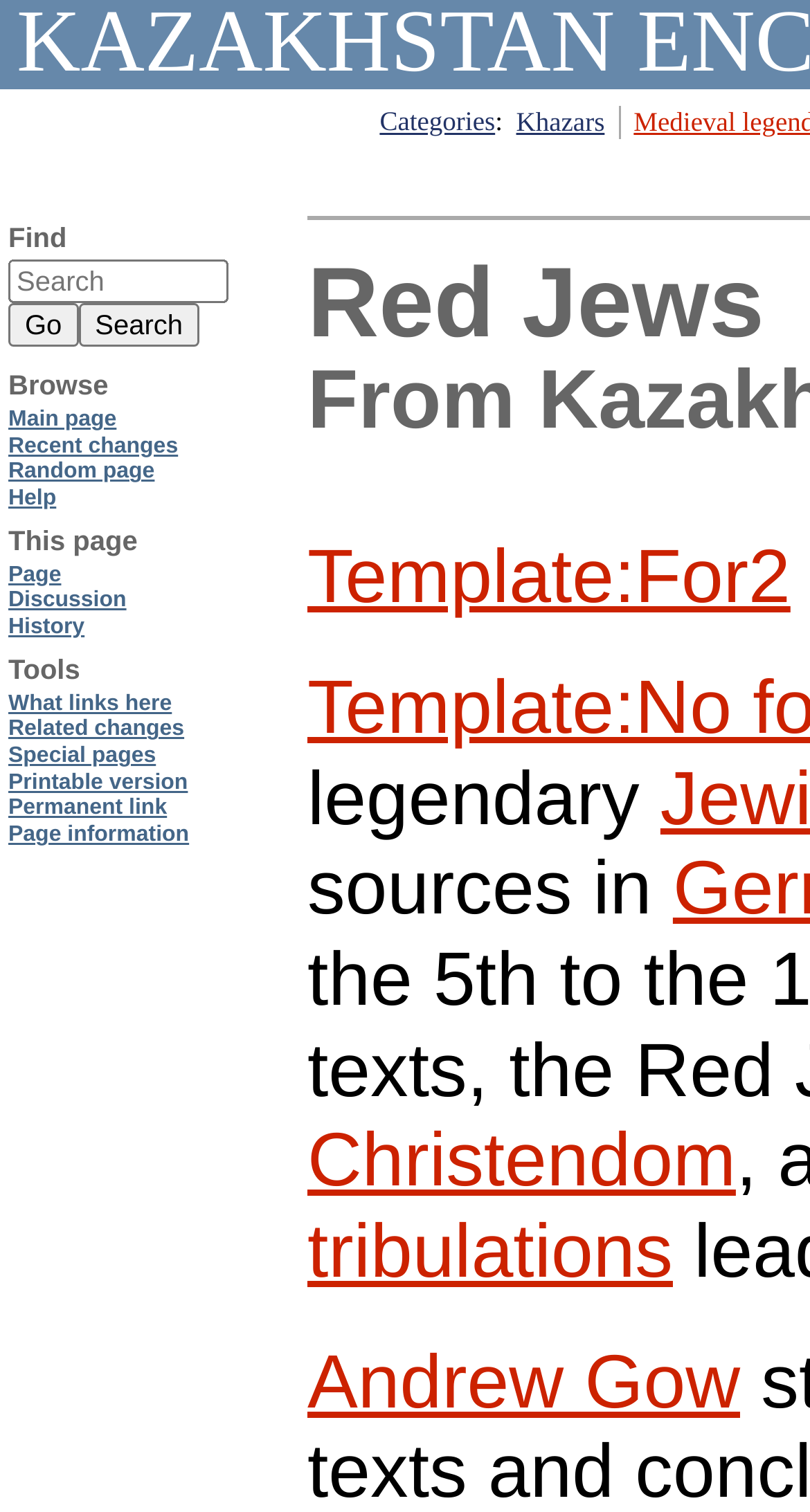Please identify the bounding box coordinates of the area that needs to be clicked to follow this instruction: "View Page information".

[0.01, 0.544, 0.233, 0.56]